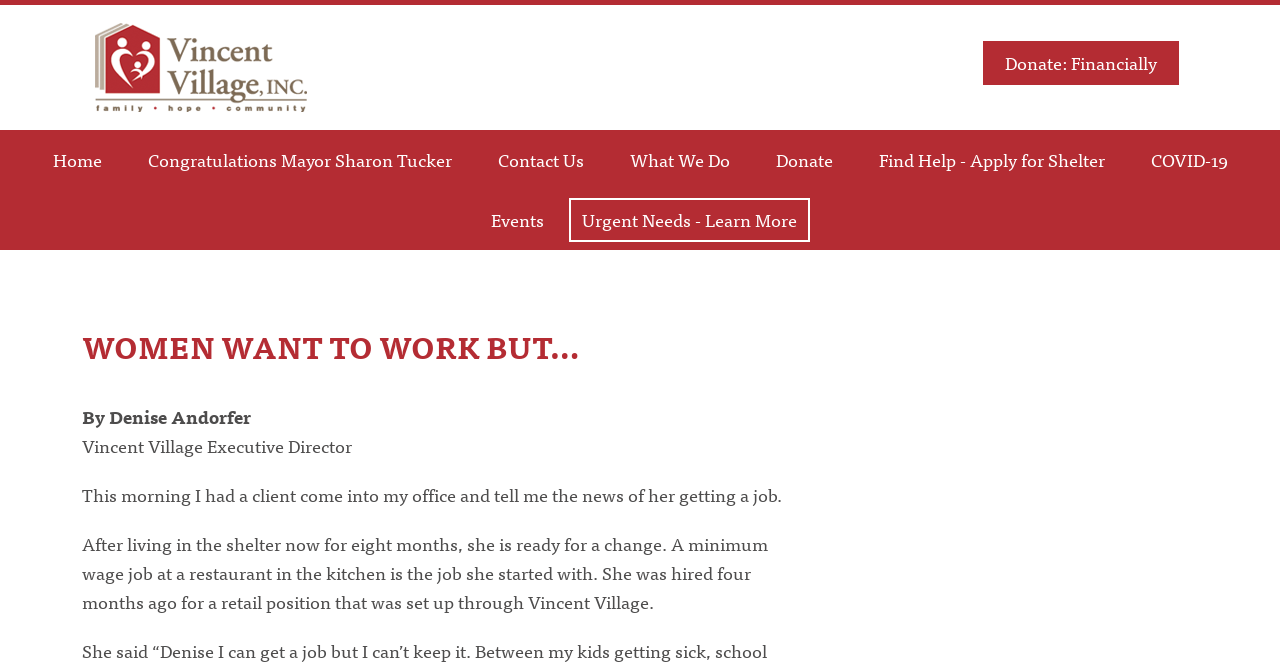Pinpoint the bounding box coordinates of the element that must be clicked to accomplish the following instruction: "Find Help by applying for Shelter". The coordinates should be in the format of four float numbers between 0 and 1, i.e., [left, top, right, bottom].

[0.67, 0.194, 0.879, 0.283]